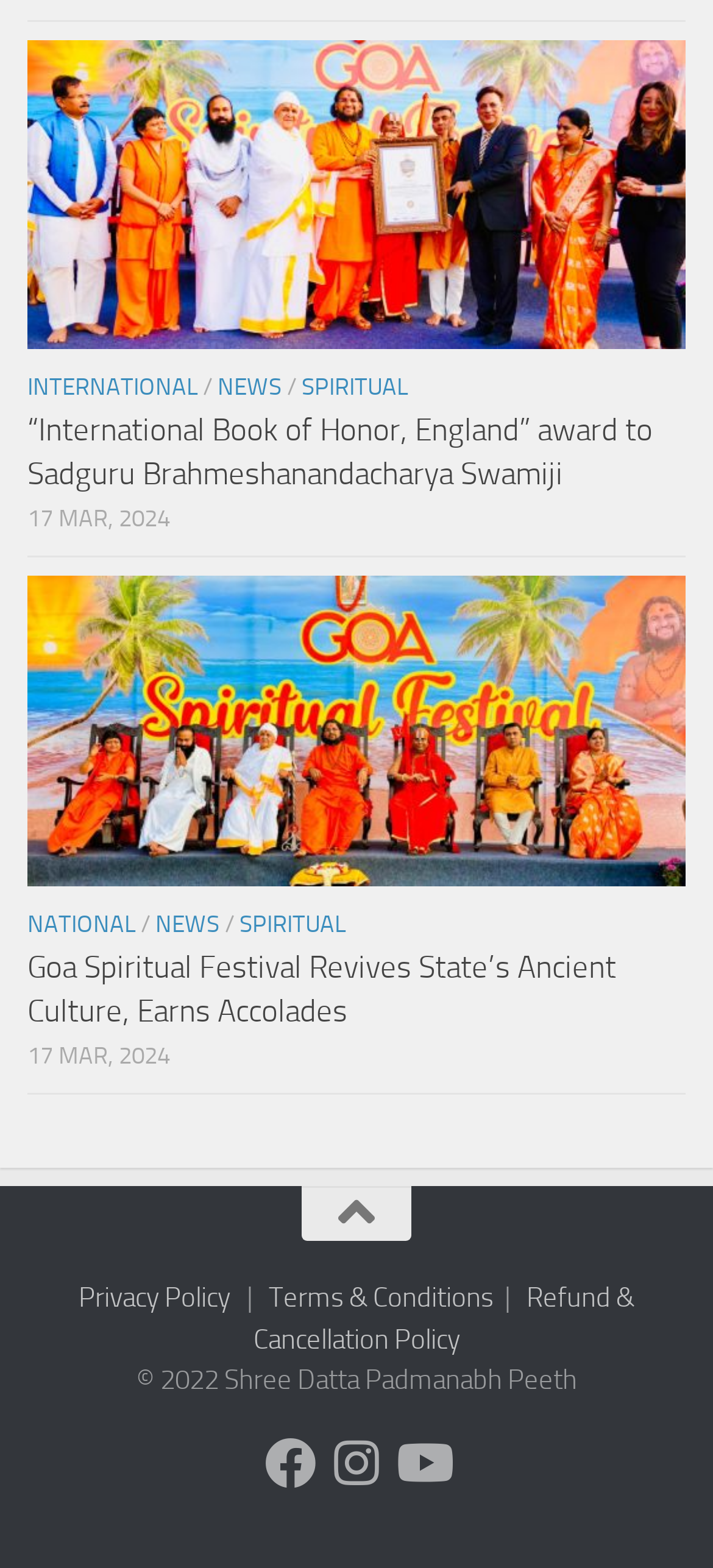Pinpoint the bounding box coordinates of the area that must be clicked to complete this instruction: "View Privacy Policy".

[0.11, 0.817, 0.323, 0.838]